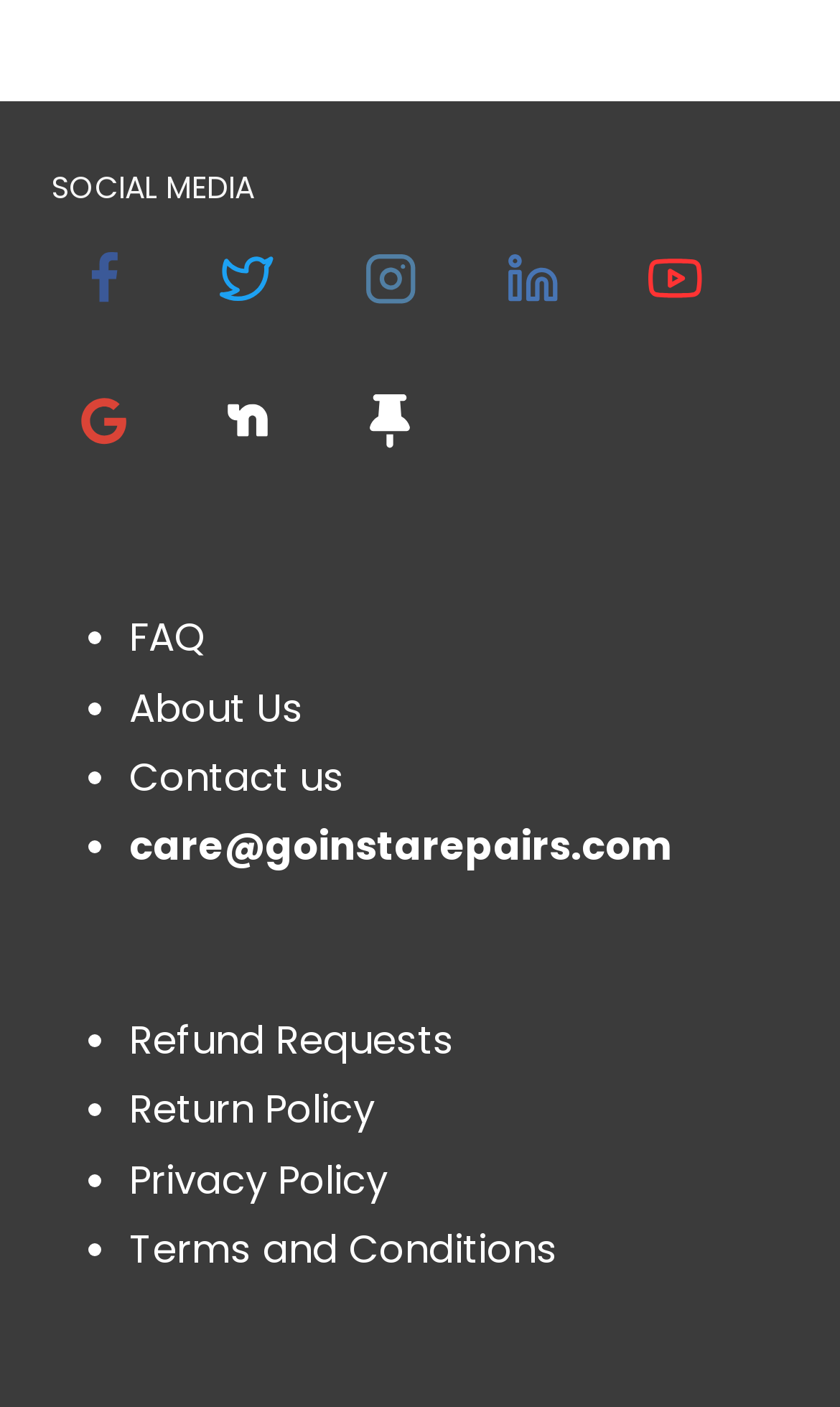Please identify the bounding box coordinates of the region to click in order to complete the given instruction: "View Return Policy". The coordinates should be four float numbers between 0 and 1, i.e., [left, top, right, bottom].

[0.154, 0.769, 0.446, 0.807]